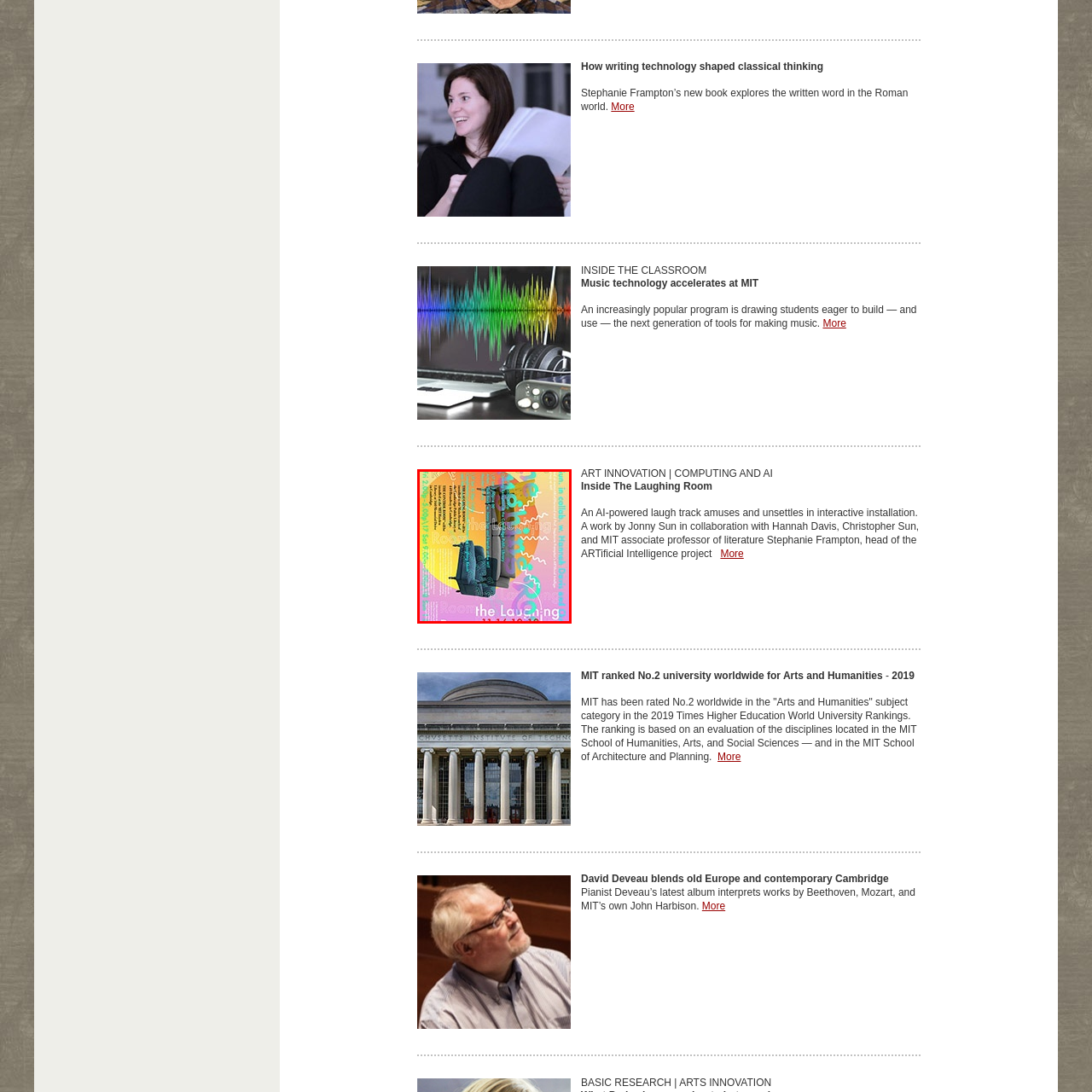Observe the image enclosed by the red box and thoroughly answer the subsequent question based on the visual details: Who is known for involvement in the ARTificial Intelligence project?

The poster mentions key collaborators, including Stephanie Frampton, who is notable for her involvement in the ARTificial Intelligence project, indicating her expertise in the field of AI and art.